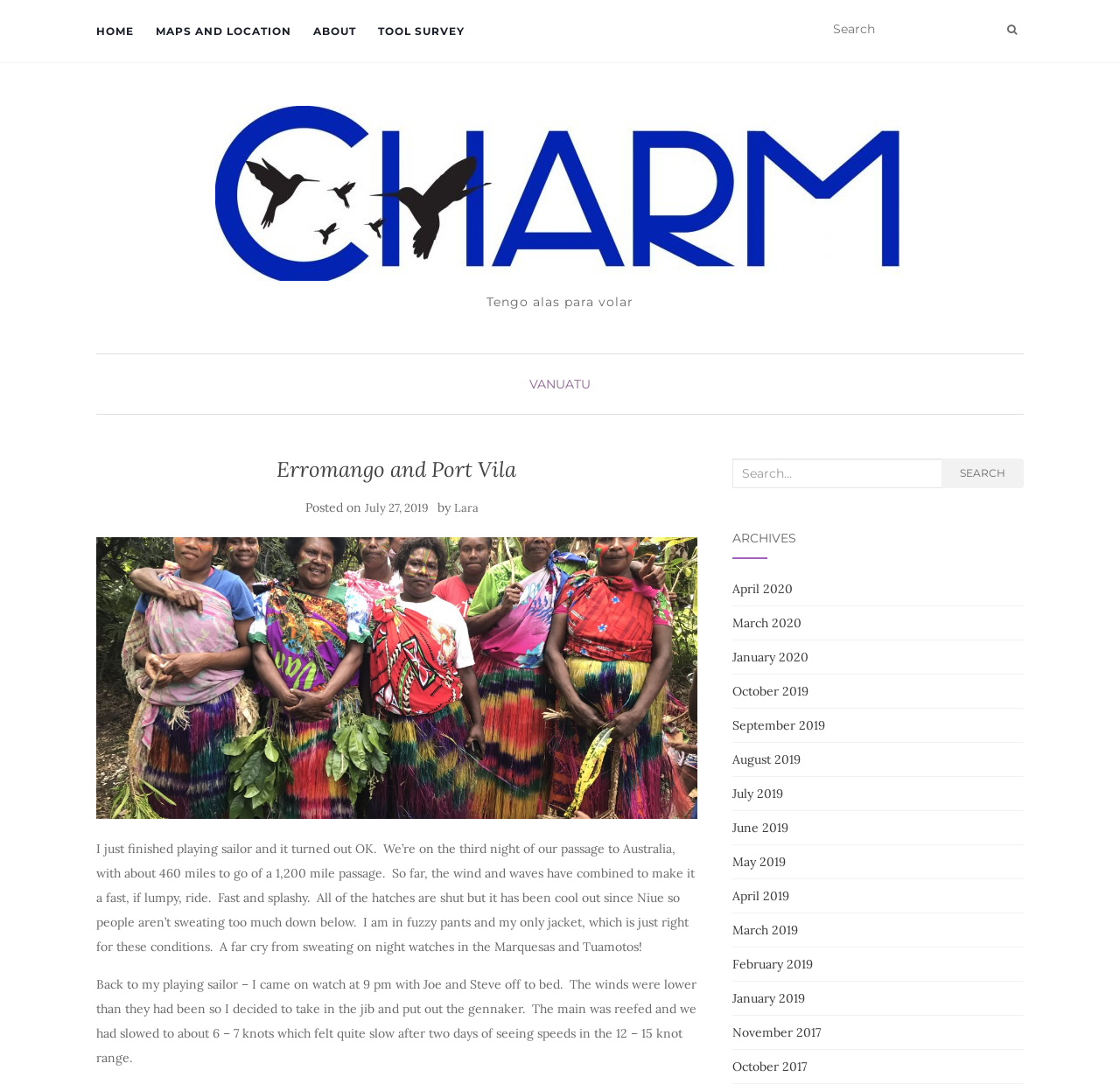Locate the bounding box coordinates of the UI element described by: "title="Memere"". The bounding box coordinates should consist of four float numbers between 0 and 1, i.e., [left, top, right, bottom].

None